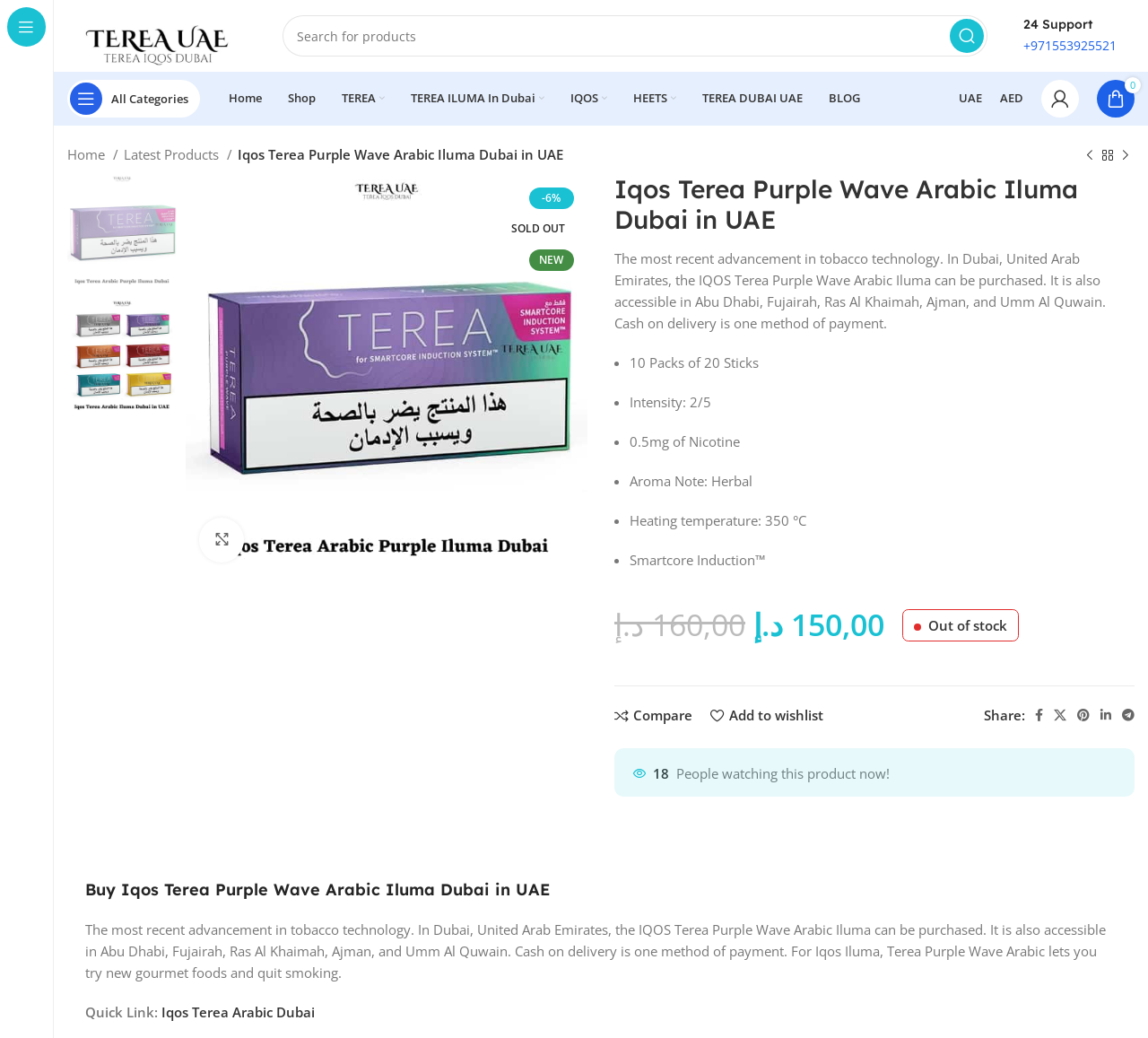Predict the bounding box coordinates of the area that should be clicked to accomplish the following instruction: "Read the blog post 'Finding Community While Returning To Work In-Person'". The bounding box coordinates should consist of four float numbers between 0 and 1, i.e., [left, top, right, bottom].

None